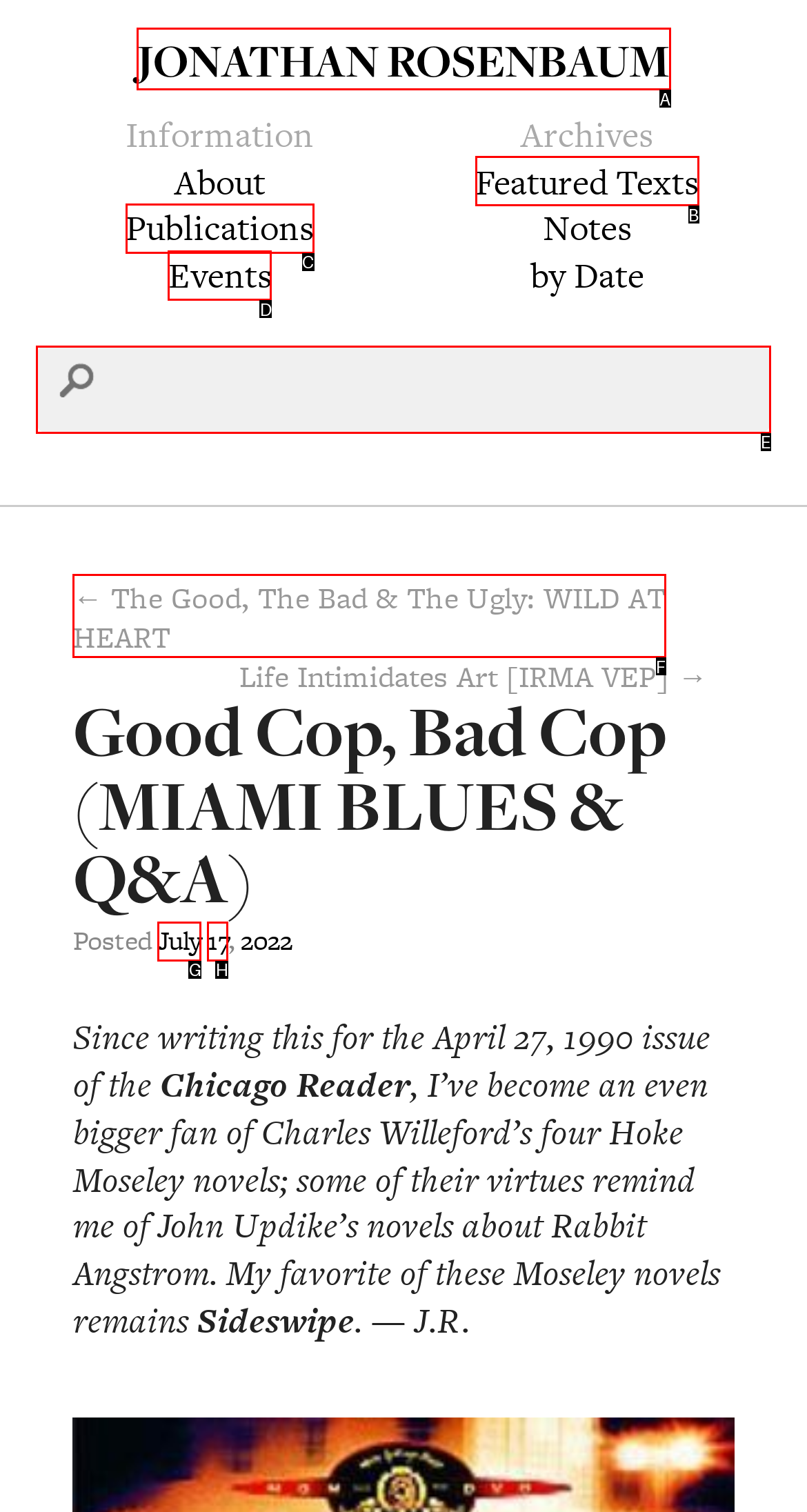Choose the HTML element you need to click to achieve the following task: Go to the previous article
Respond with the letter of the selected option from the given choices directly.

F